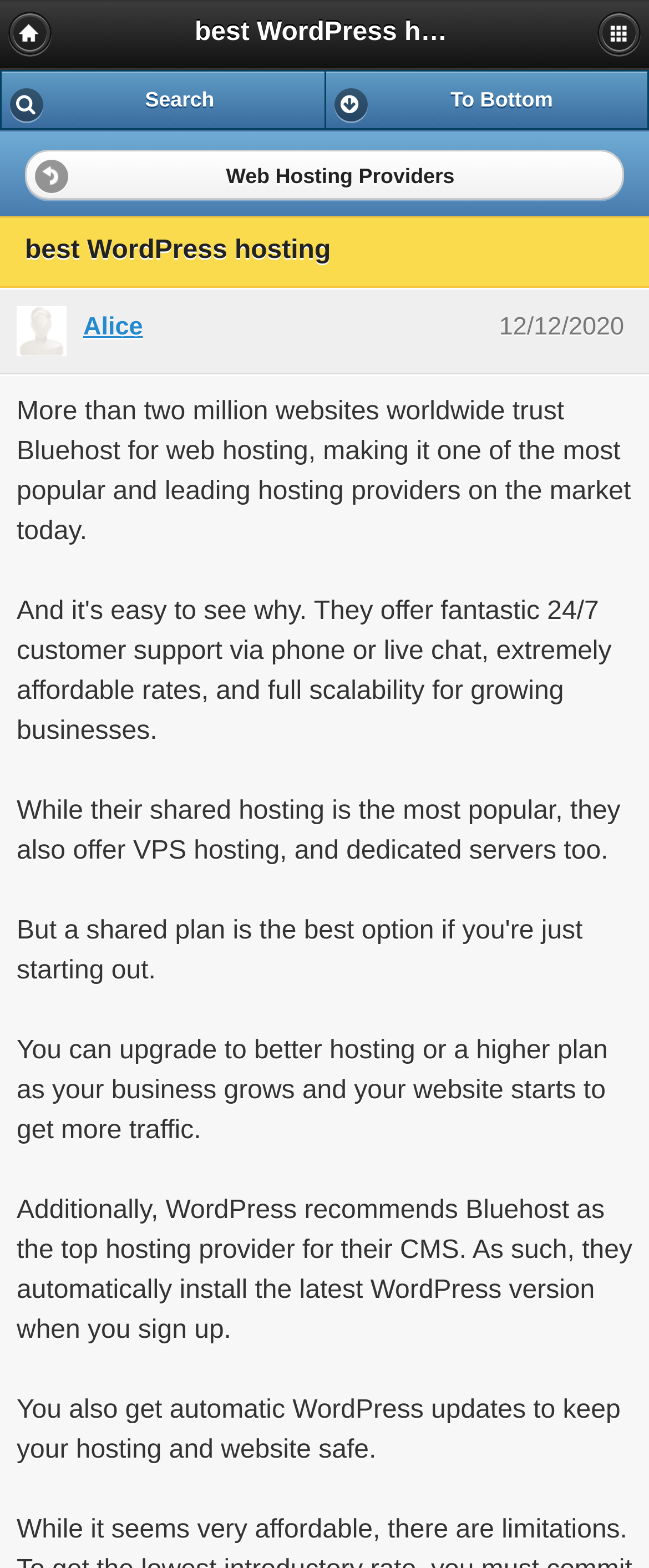Find the coordinates for the bounding box of the element with this description: "Alice".

[0.128, 0.199, 0.22, 0.217]